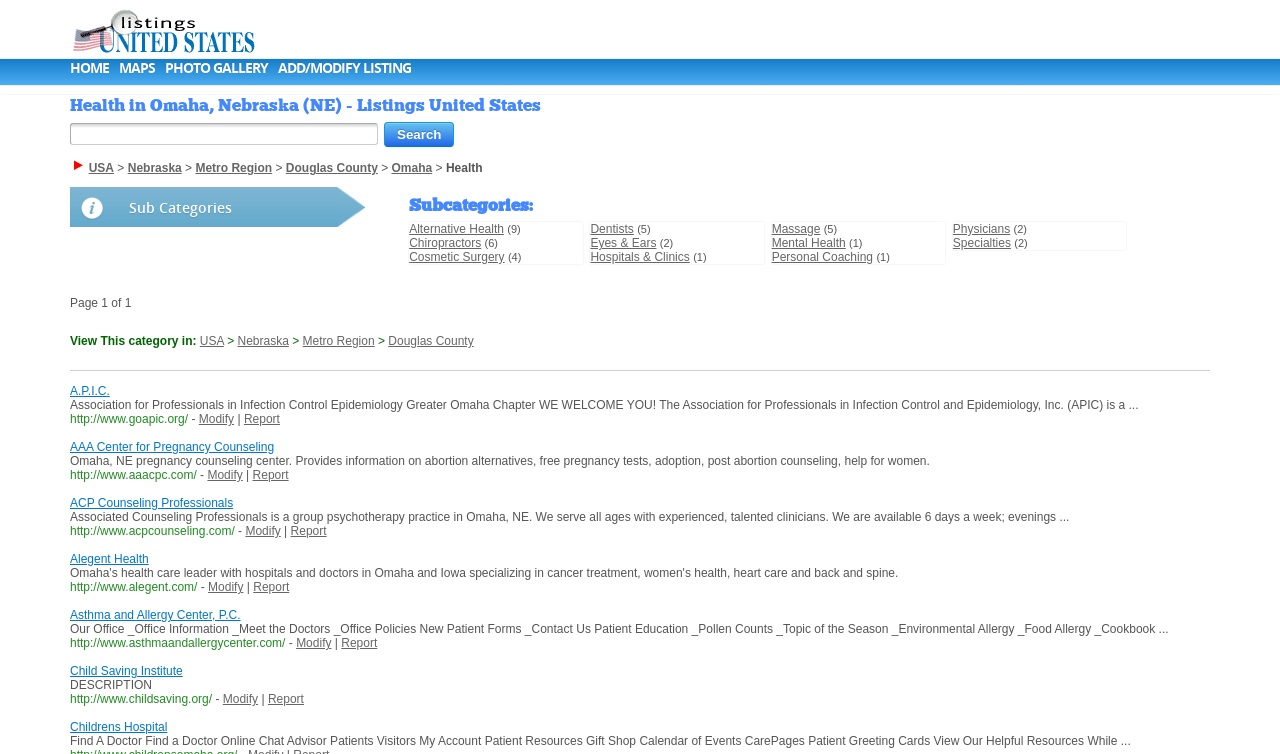Explain the webpage's layout and main content in detail.

The webpage is about health services in Omaha, Nebraska. At the top, there is a header section with links to "HOME", "MAPS", "PHOTO GALLERY", and "ADD/MODIFY LISTING". Below this, there is a search bar with a "Search" button. 

On the left side, there is a navigation menu with links to "USA", "Nebraska", "Metro Region", "Douglas County", and "Omaha", which are all related to the location of the health services. 

The main content of the page is divided into sections. The first section is titled "Subcategories" and lists various health-related categories such as "Alternative Health", "Chiropractors", "Cosmetic Surgery", and more. Each category has a number in parentheses, indicating the number of listings in that category.

Below this, there is a list of health service providers, each with a brief description, a link to their website, and options to "Modify" or "Report" the listing. The providers listed include "A.P.I.C.", "AAA Center for Pregnancy Counseling", "ACP Counseling Professionals", "Alegent Health", and "Asthma and Allergy Center, P.C.". 

At the bottom of the page, there is a horizontal separator line, and then a "Page 1 of 1" indicator, suggesting that there may be more pages of listings.